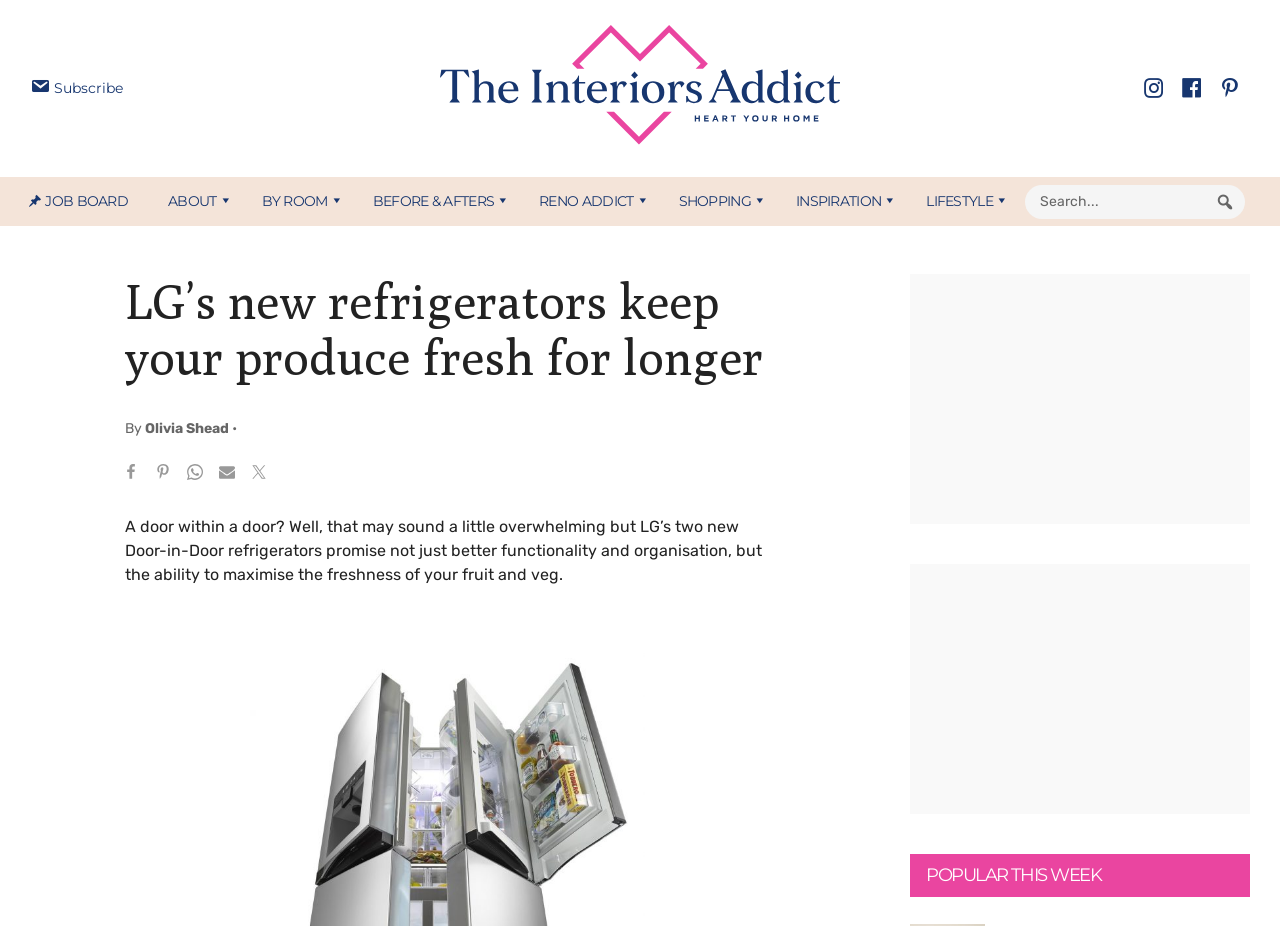Please specify the bounding box coordinates for the clickable region that will help you carry out the instruction: "View the job board".

[0.022, 0.191, 0.116, 0.244]